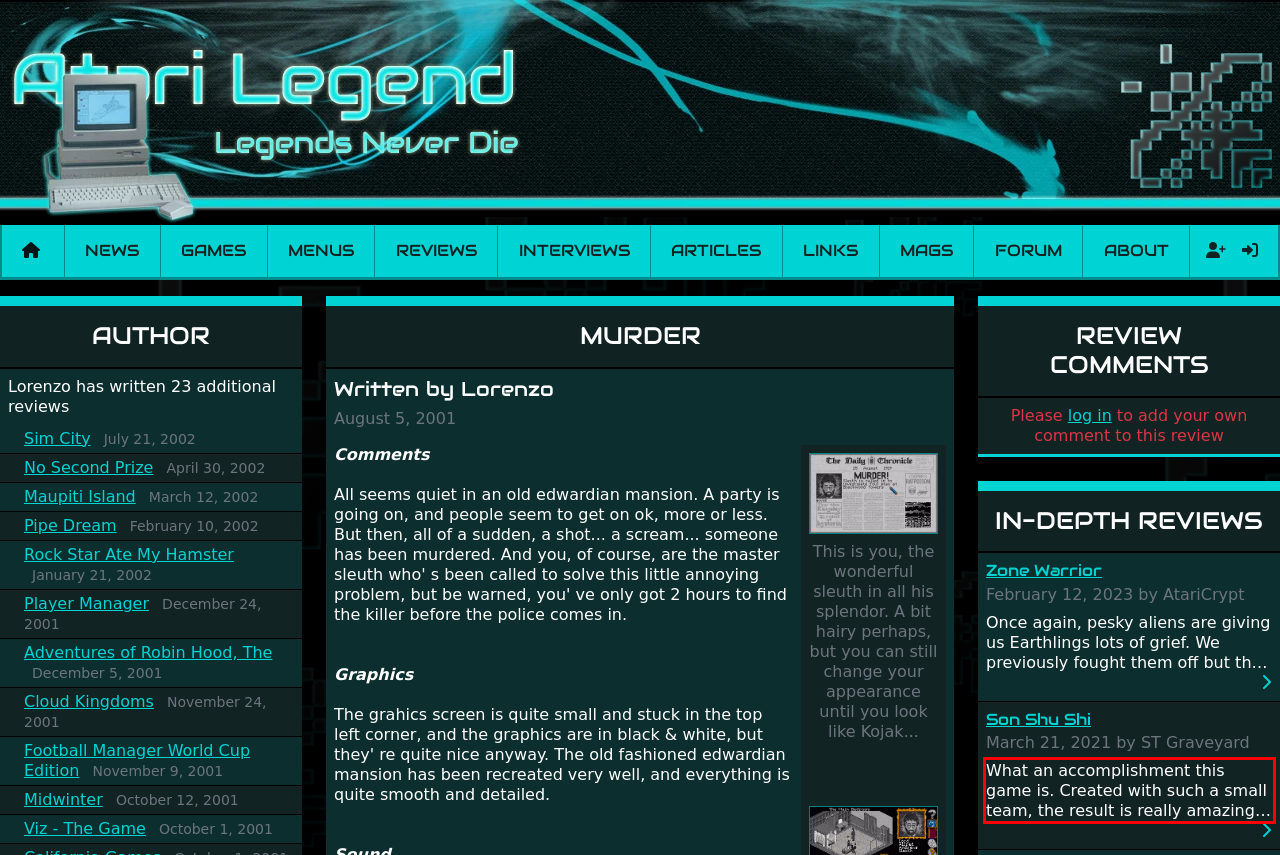Using the provided screenshot of a webpage, recognize the text inside the red rectangle bounding box by performing OCR.

What an accomplishment this game is. Created with such a small team, the result is really amazing. The game oozes creative passion. While the gameplay is really well balanced, it is a tough cookie, very hard from time to time with its moments of sheer frustration. As of level 3, timing becomes key. You will need to practice and learn the levels to complete this game, there are so many bad guys on screen it sometimes gets a bit hard to take.